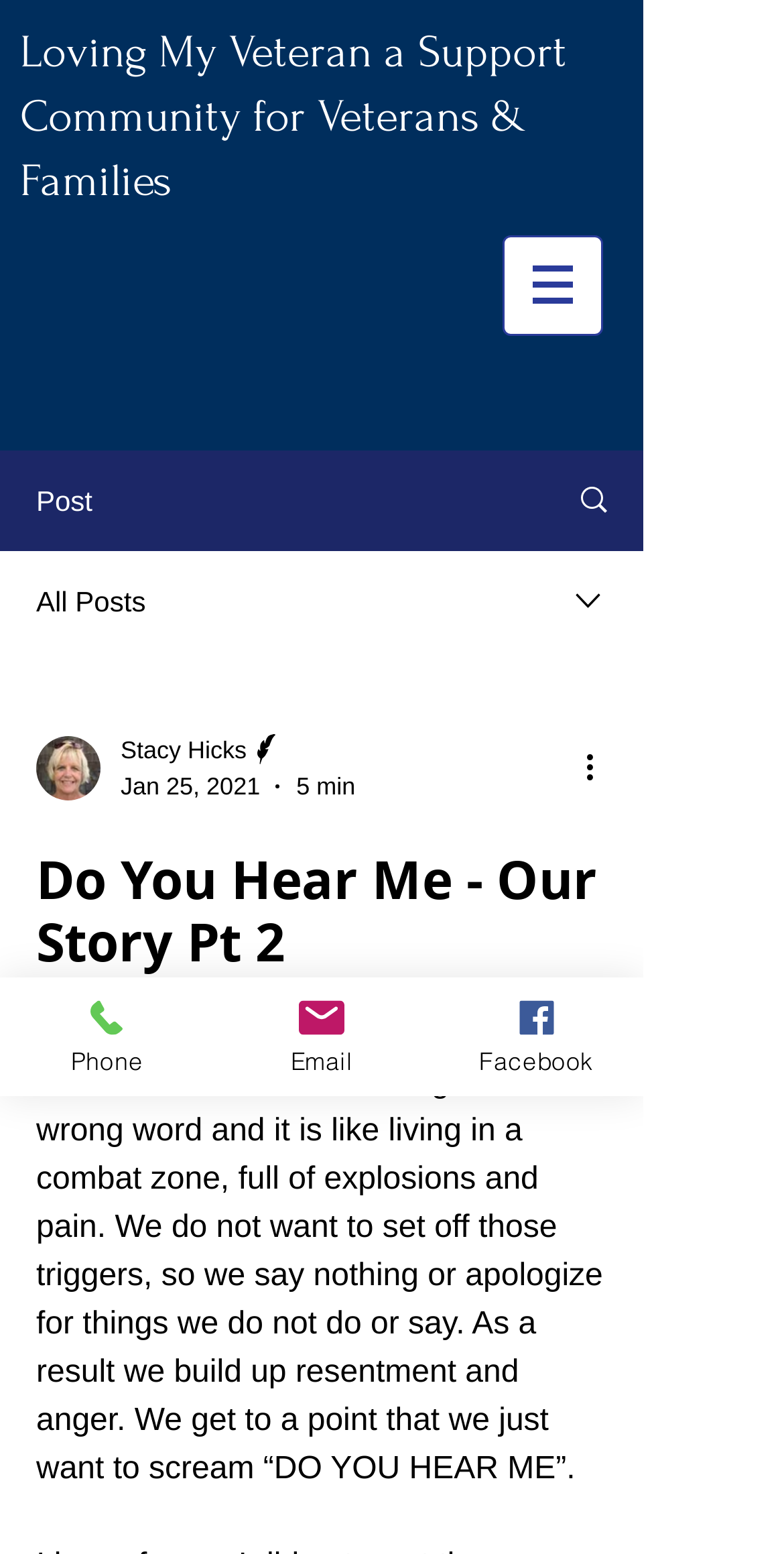Please provide the main heading of the webpage content.

Do You Hear Me - Our Story Pt 2